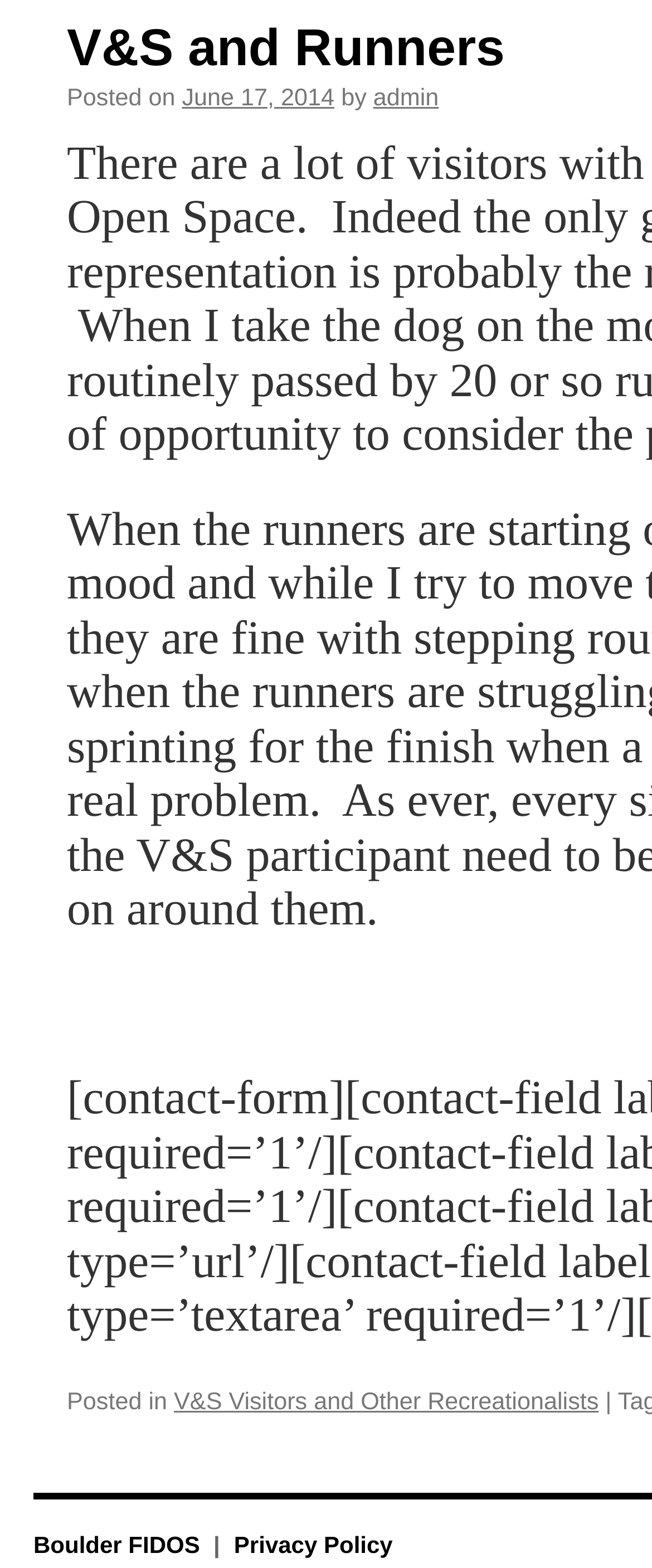How many links are there at the bottom of the page?
Give a detailed and exhaustive answer to the question.

I counted the number of link elements at the bottom of the page and found two links: 'Boulder FIDOS' and 'Privacy Policy'.